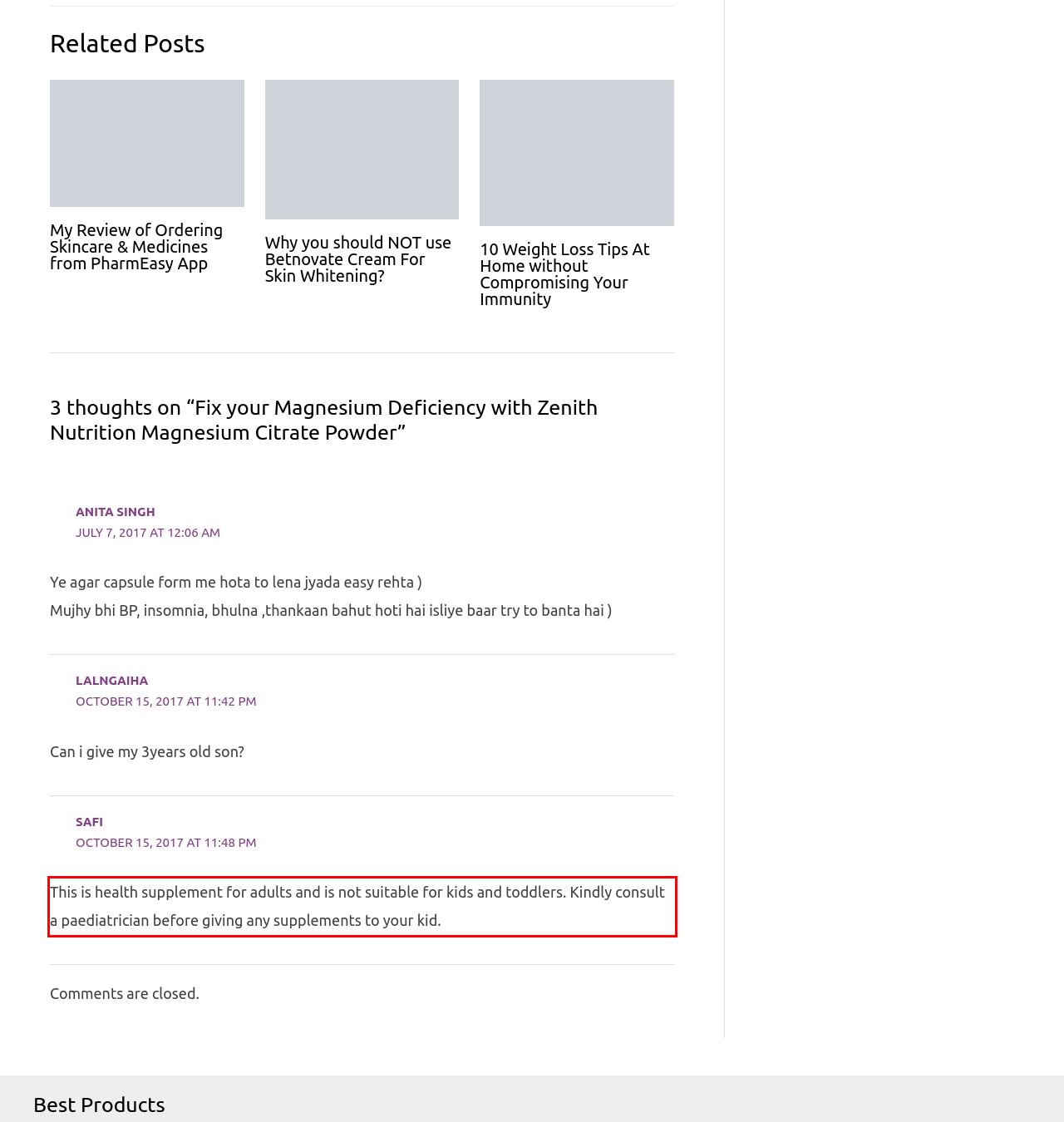From the provided screenshot, extract the text content that is enclosed within the red bounding box.

This is health supplement for adults and is not suitable for kids and toddlers. Kindly consult a paediatrician before giving any supplements to your kid.